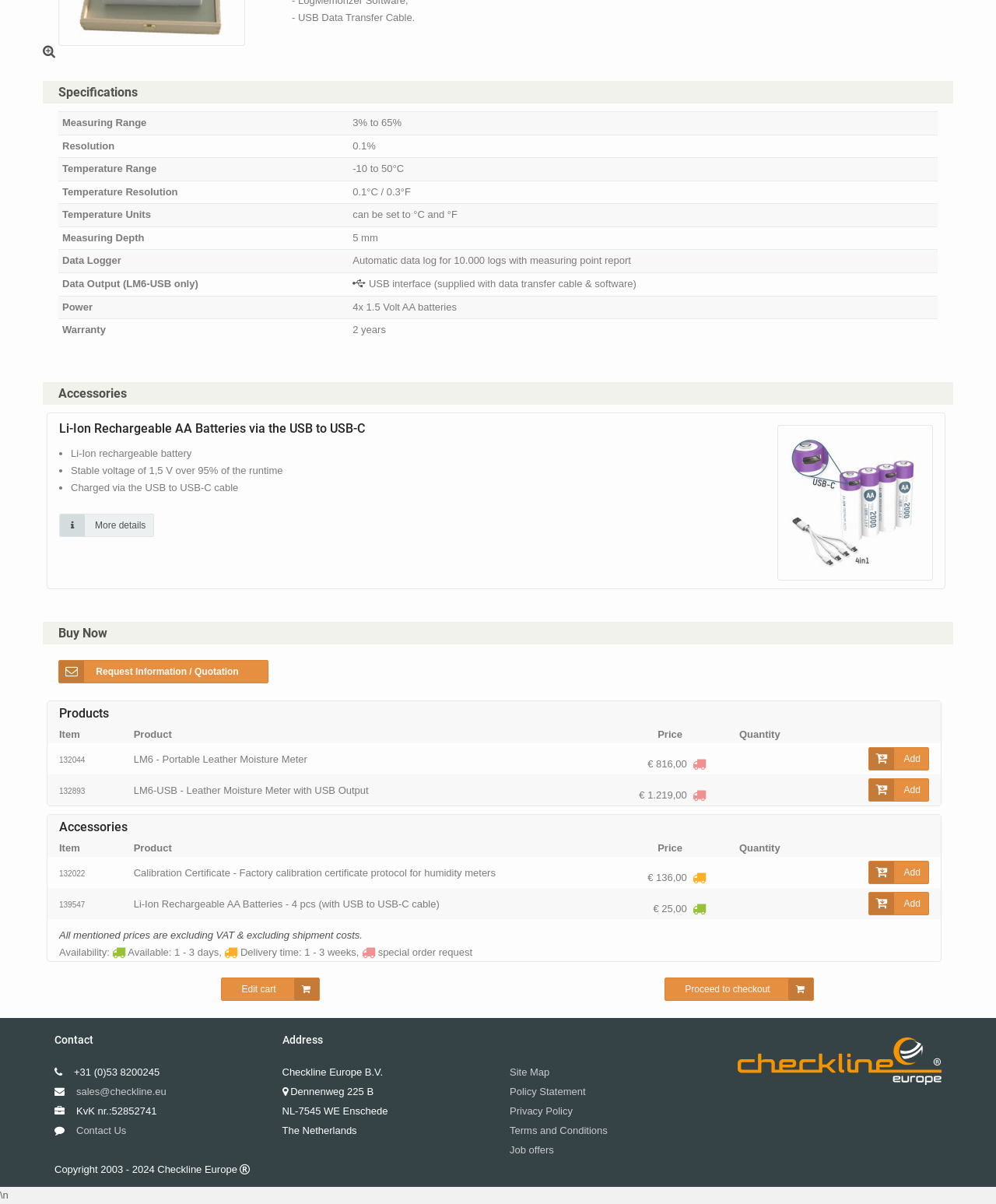Pinpoint the bounding box coordinates of the element to be clicked to execute the instruction: "Request information or quotation".

[0.059, 0.548, 0.27, 0.568]